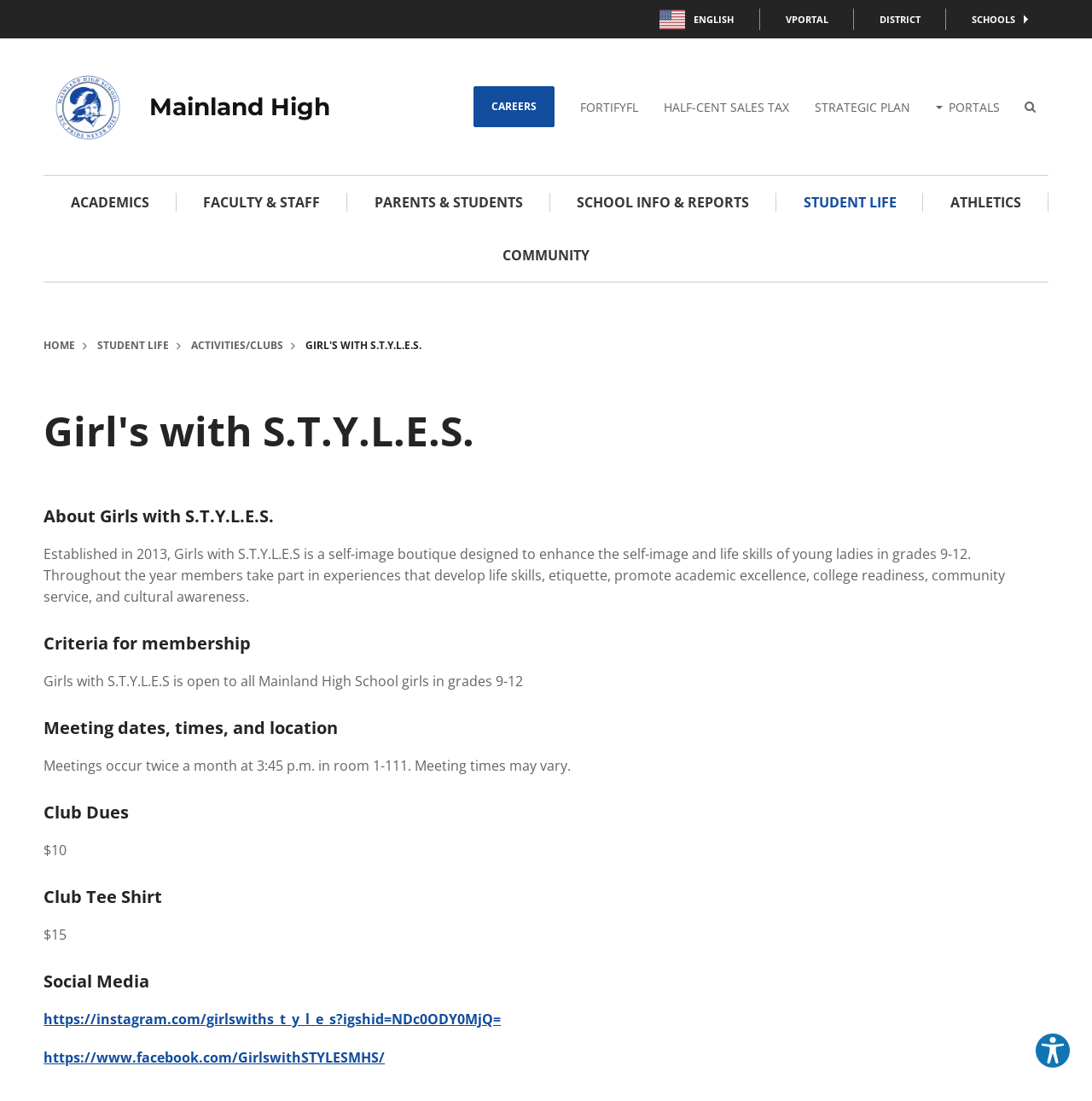What is the language currently selected?
Please give a detailed answer to the question using the information shown in the image.

I found the answer by looking at the menubar at the top of the page, where it says 'Language selected: English'.